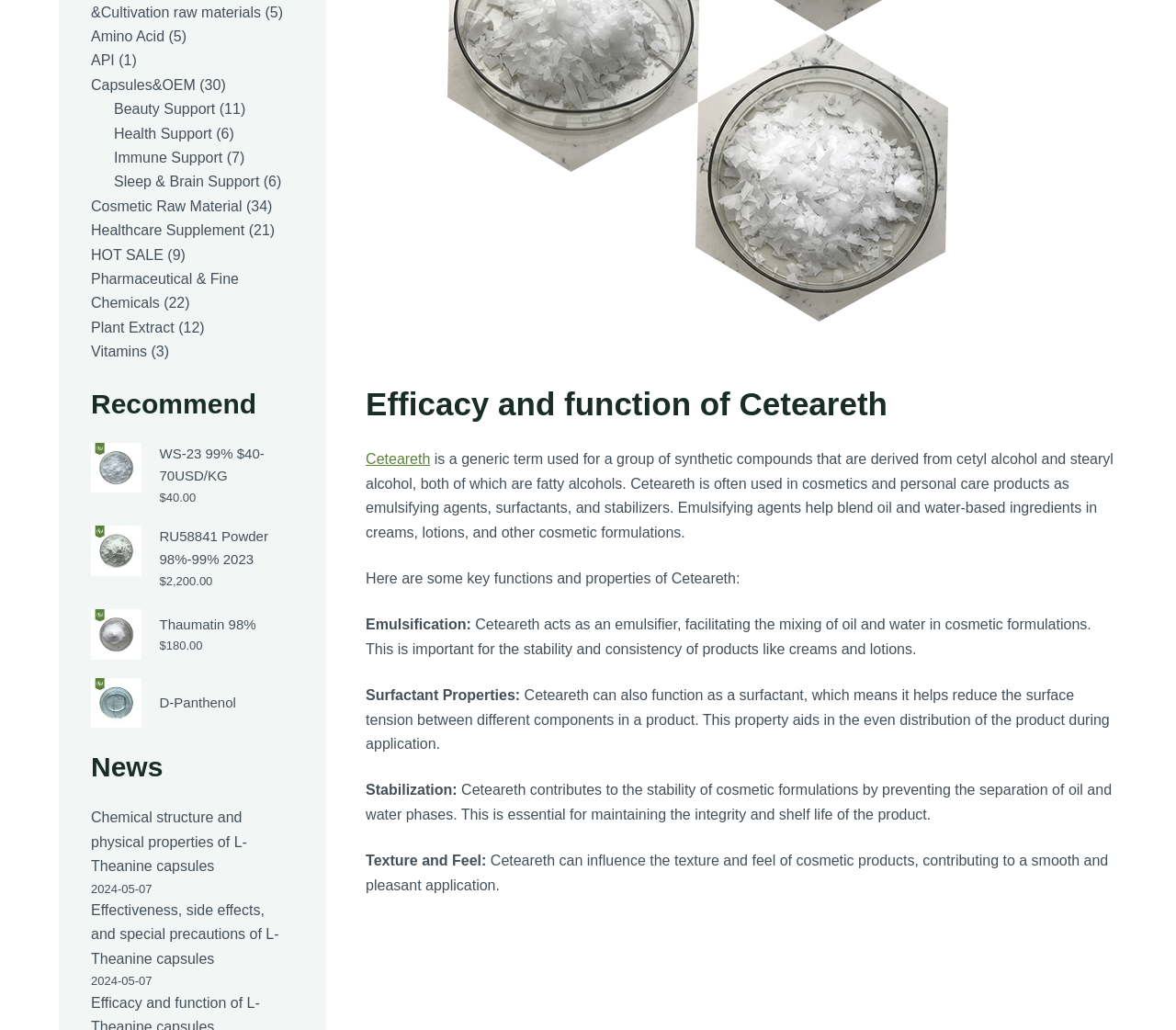Using the description: "parent_node: D-Panthenol", determine the UI element's bounding box coordinates. Ensure the coordinates are in the format of four float numbers between 0 and 1, i.e., [left, top, right, bottom].

[0.077, 0.658, 0.12, 0.707]